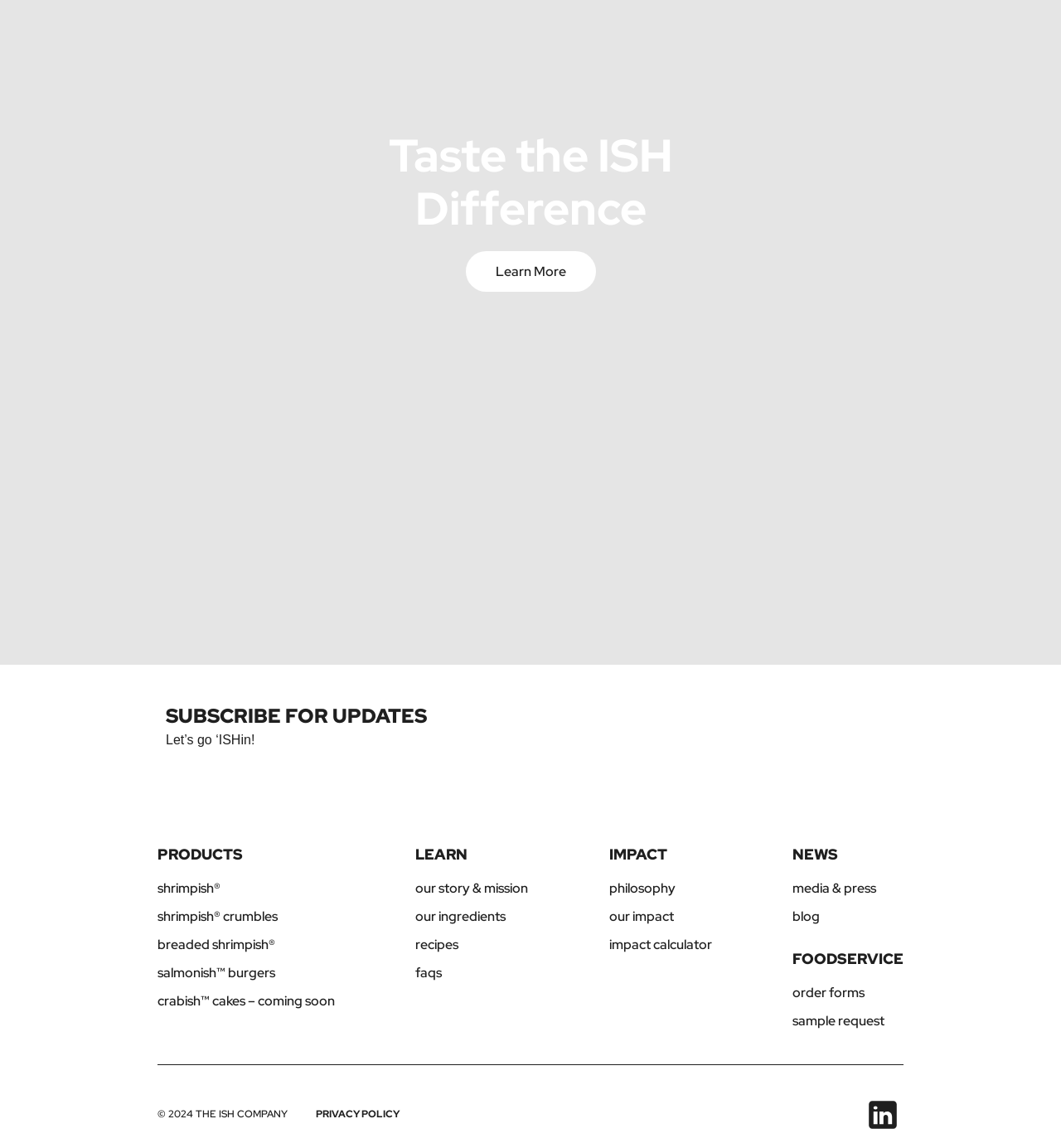Identify the bounding box coordinates necessary to click and complete the given instruction: "Order forms for food service".

[0.747, 0.857, 0.815, 0.872]